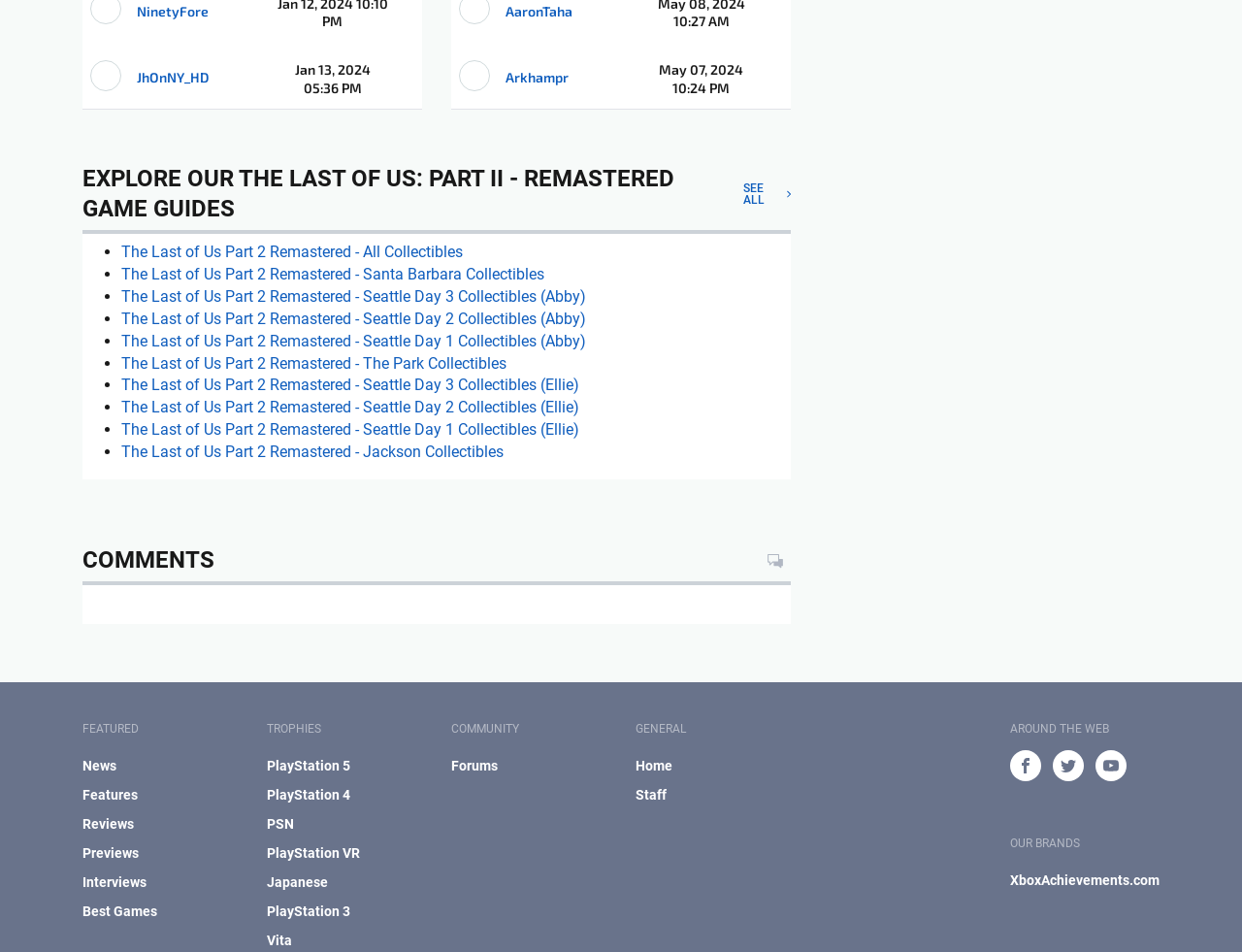For the element described, predict the bounding box coordinates as (top-left x, top-left y, bottom-right x, bottom-right y). All values should be between 0 and 1. Element description: aria-label="PlayStationTrophies on YouTube"

[0.882, 0.788, 0.907, 0.821]